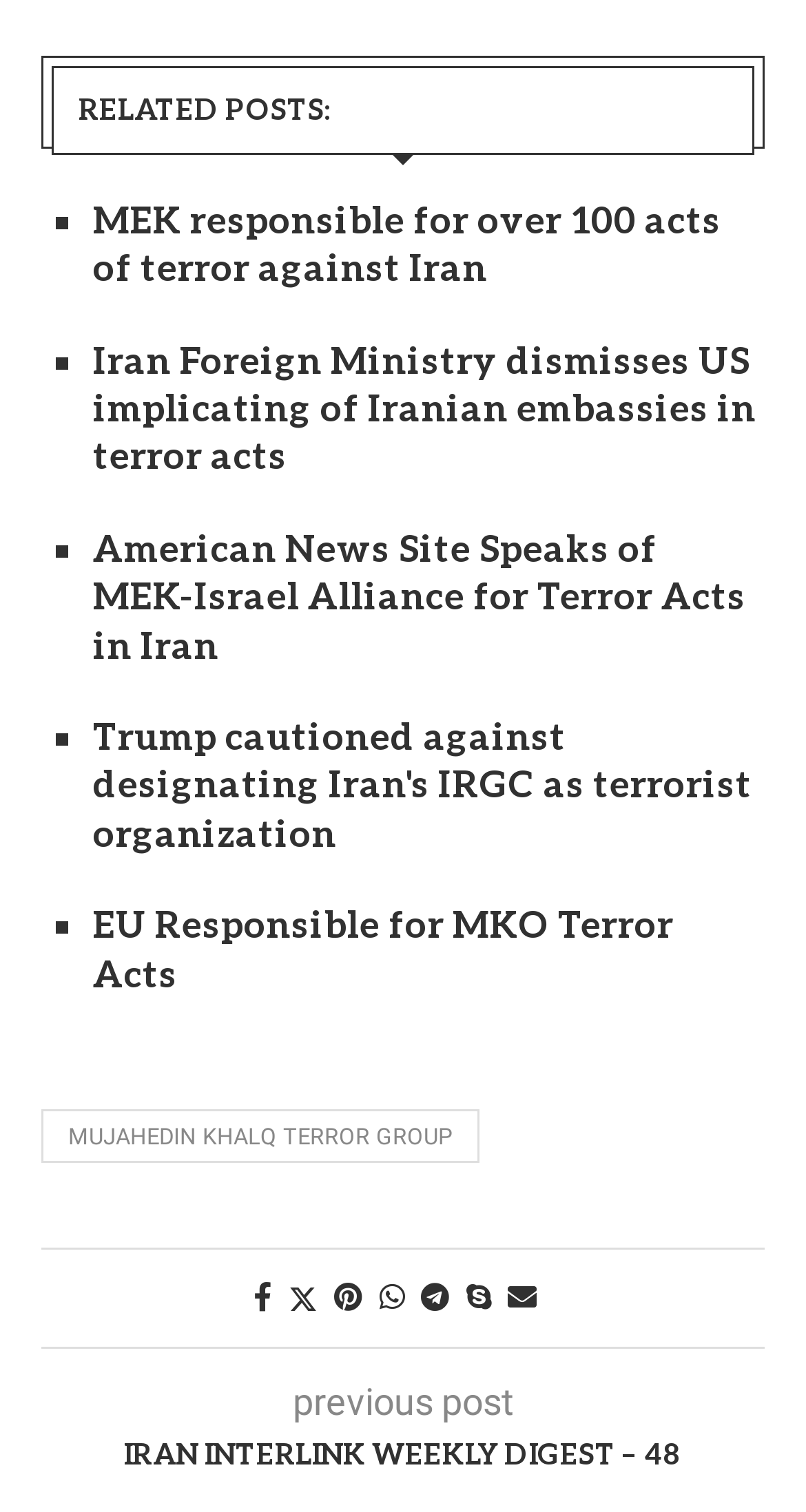Respond with a single word or phrase for the following question: 
What is the title of the previous post?

IRAN INTERLINK WEEKLY DIGEST – 48